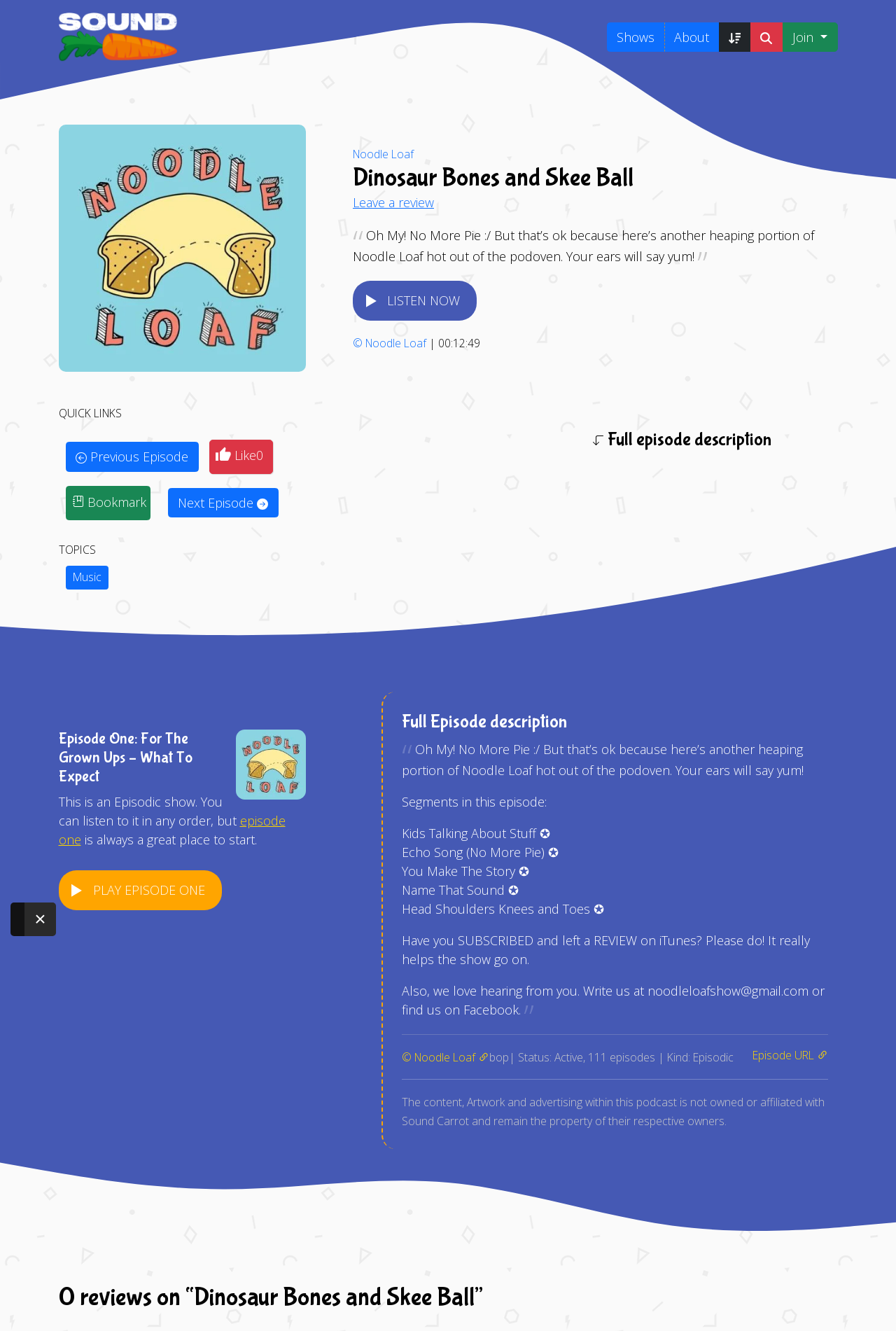Please find the bounding box coordinates of the element that needs to be clicked to perform the following instruction: "Leave a review". The bounding box coordinates should be four float numbers between 0 and 1, represented as [left, top, right, bottom].

[0.394, 0.146, 0.484, 0.158]